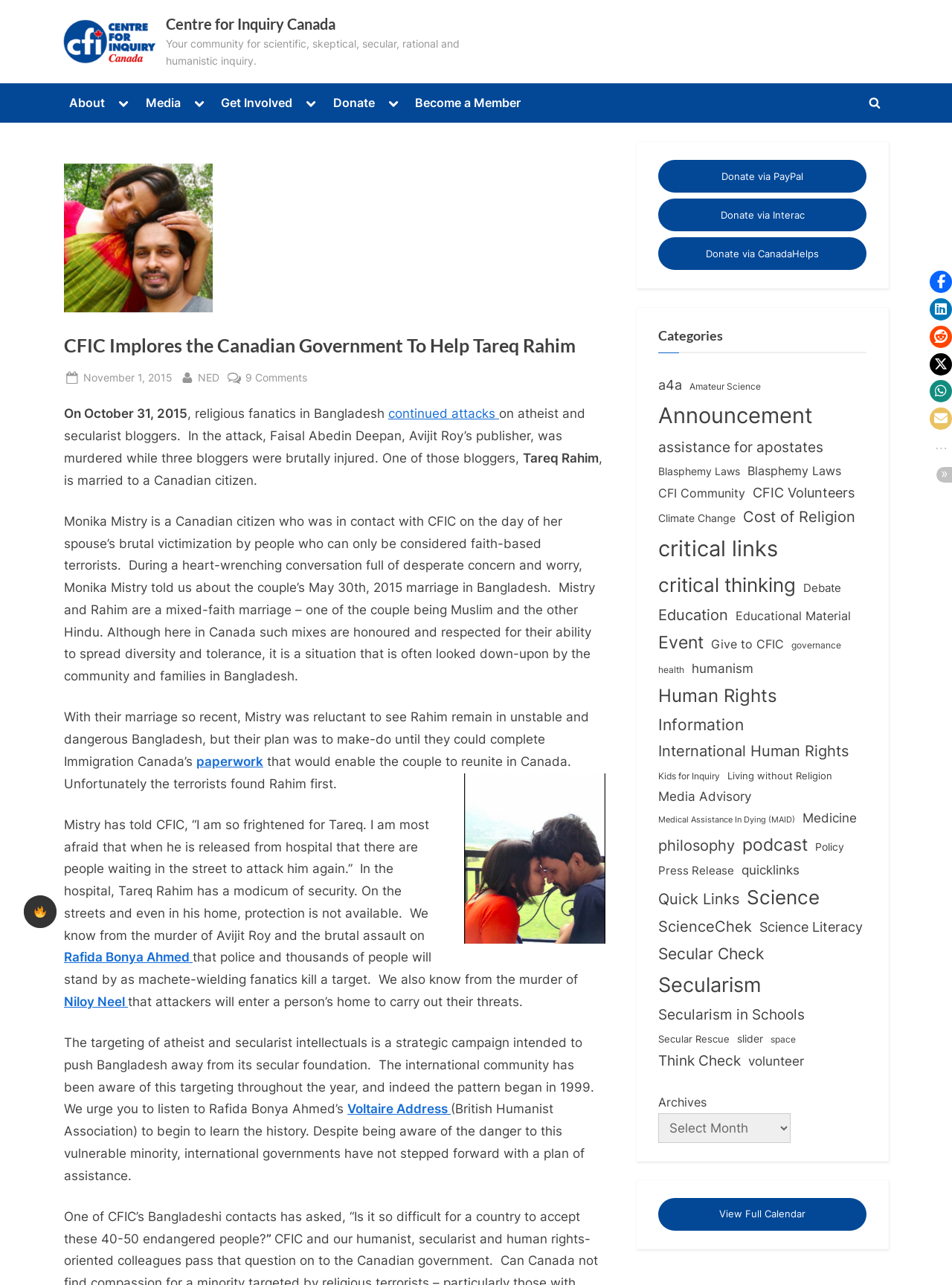Examine the screenshot and answer the question in as much detail as possible: What is the purpose of the 'Donate' section?

I found the answer by looking at the 'Donate' section, which provides links to donate to CFIC through various methods, such as PayPal and Interac Transfer.